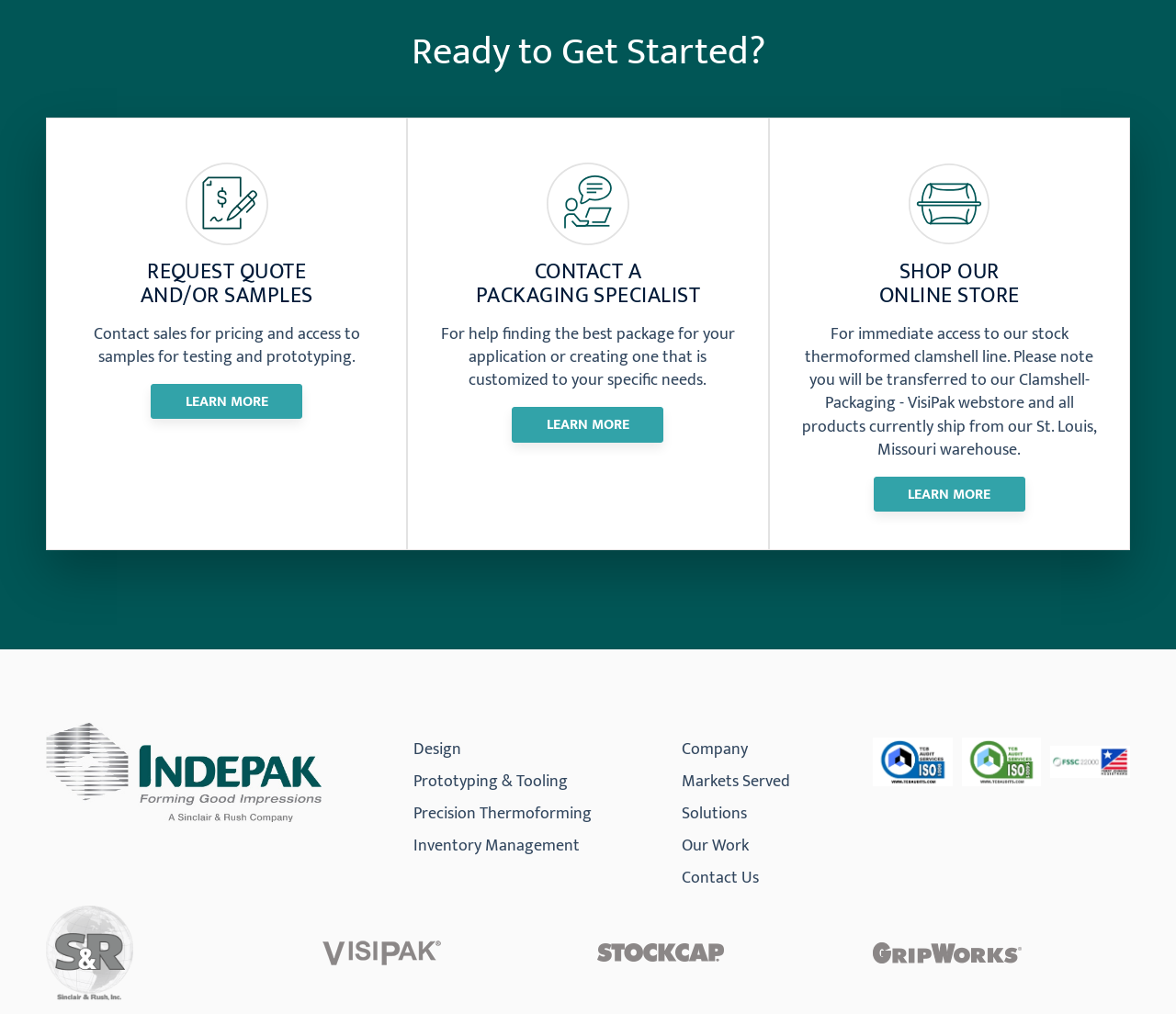Locate the bounding box coordinates of the clickable area to execute the instruction: "Learn more about Precision Thermoforming". Provide the coordinates as four float numbers between 0 and 1, represented as [left, top, right, bottom].

[0.352, 0.789, 0.503, 0.816]